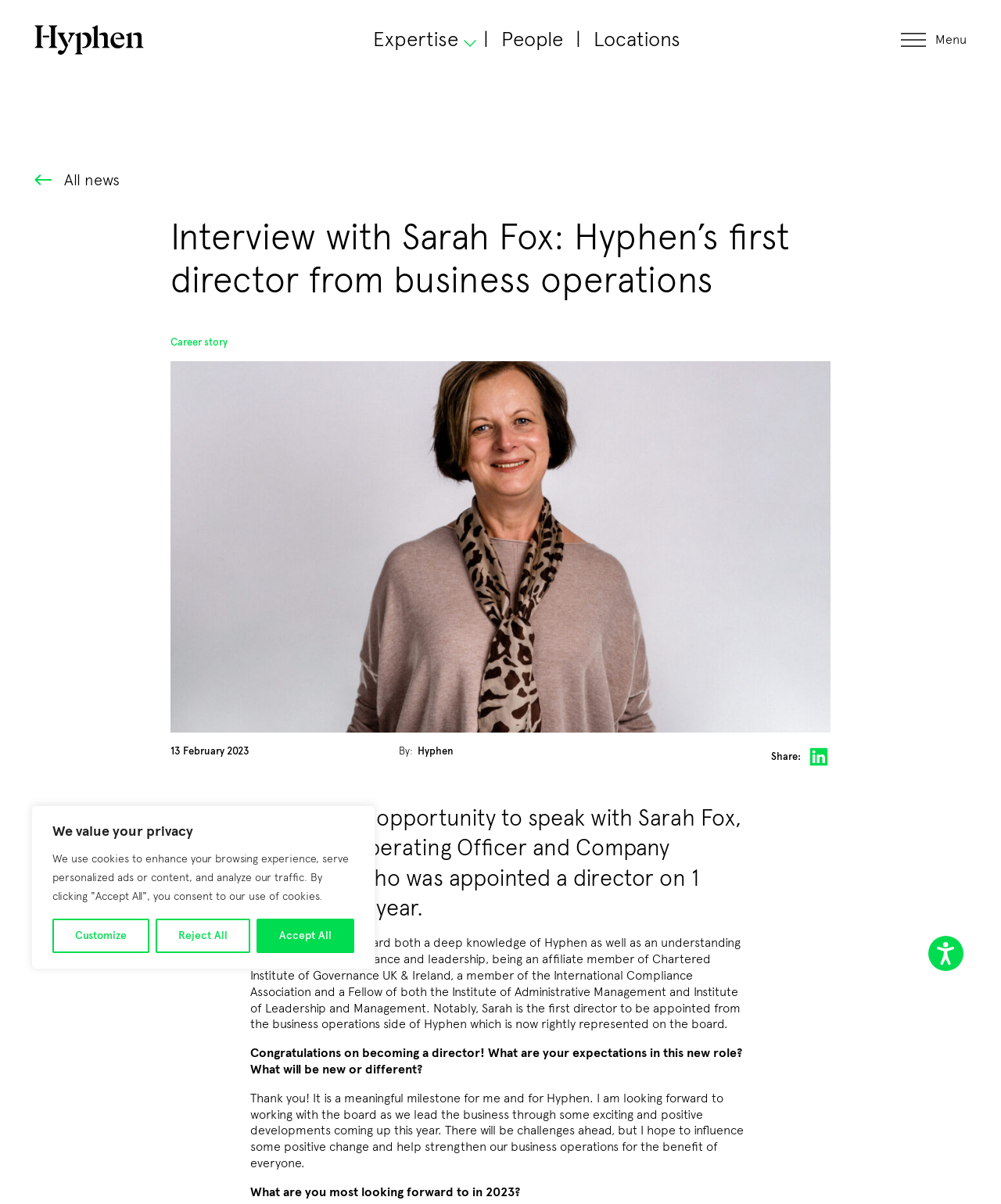Identify the bounding box coordinates of the clickable region necessary to fulfill the following instruction: "Click the 'All news' link". The bounding box coordinates should be four float numbers between 0 and 1, i.e., [left, top, right, bottom].

[0.034, 0.141, 0.119, 0.158]